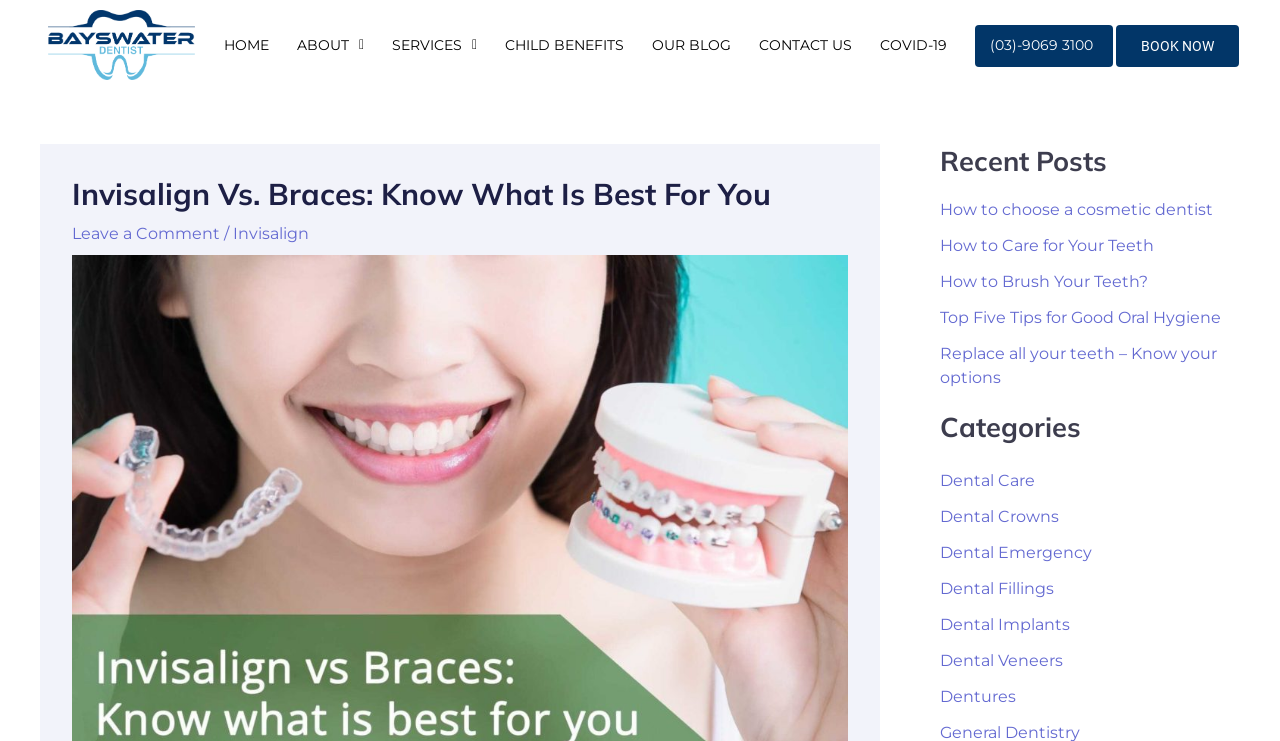Provide the bounding box coordinates for the UI element described in this sentence: "CHILD BENEFITS". The coordinates should be four float values between 0 and 1, i.e., [left, top, right, bottom].

[0.395, 0.034, 0.488, 0.088]